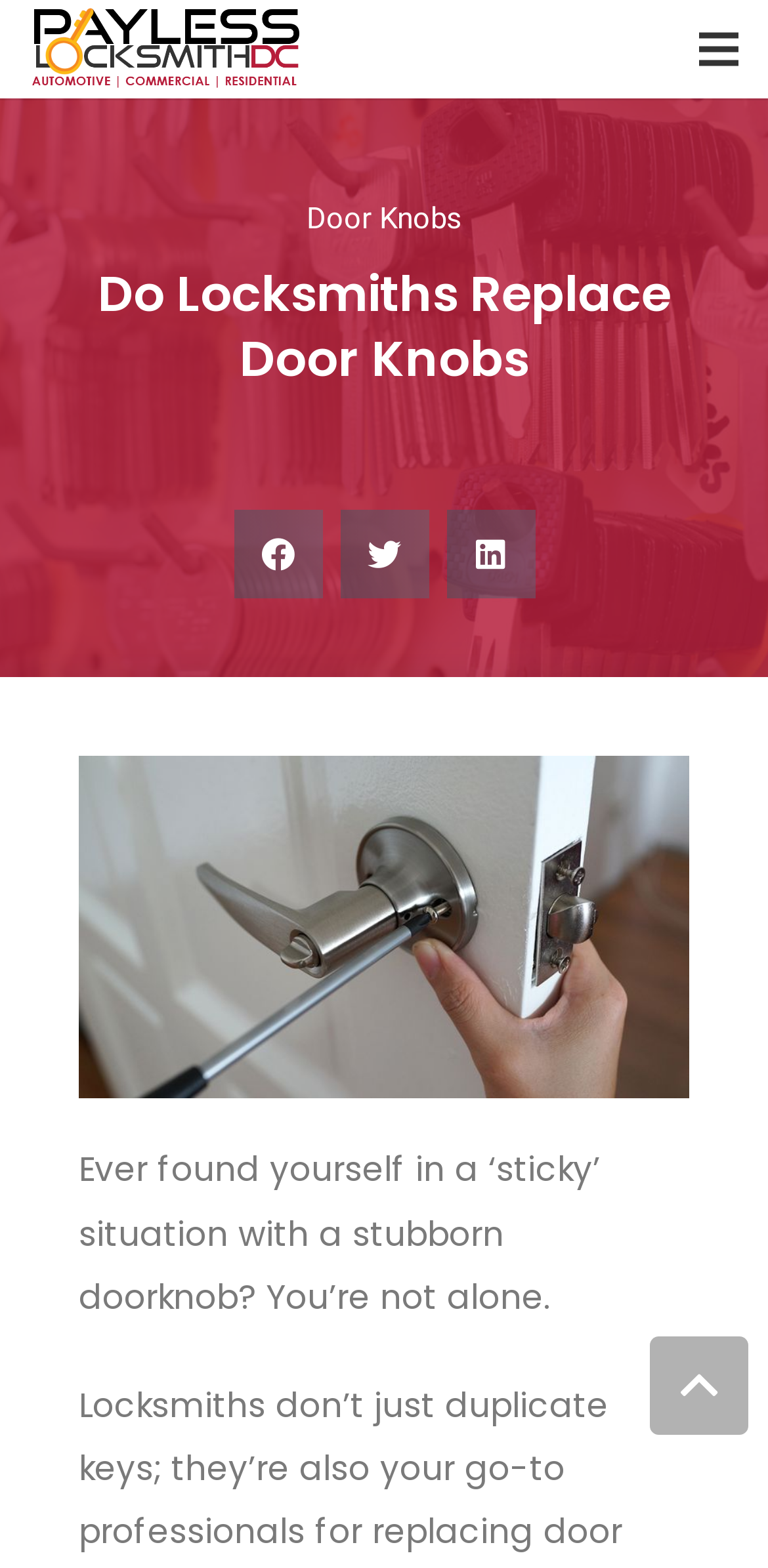Identify the bounding box coordinates for the UI element described as: "aria-label="Share on linkedin"".

[0.581, 0.325, 0.696, 0.382]